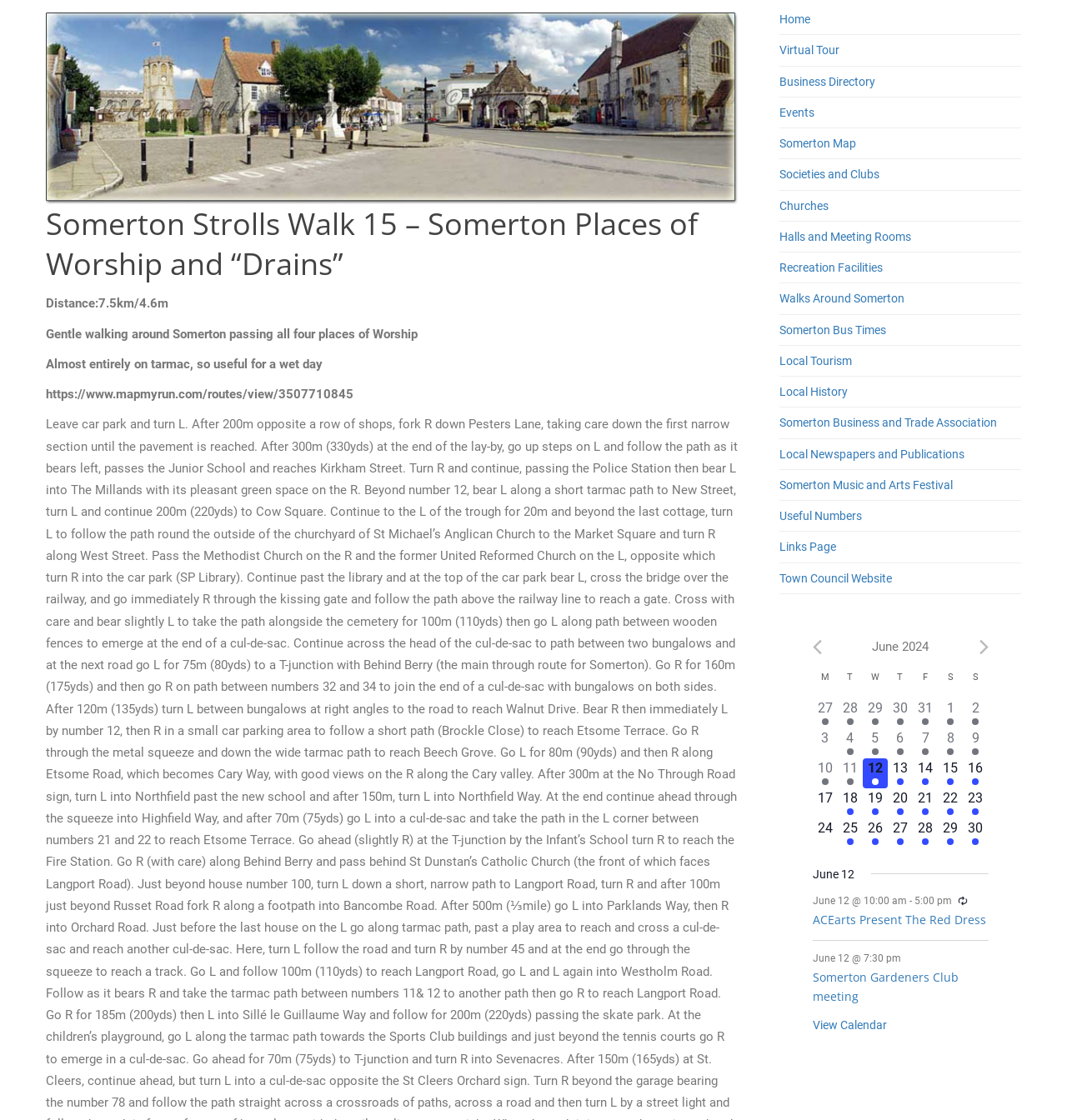Using the element description: "A-100 Accessories", determine the bounding box coordinates. The coordinates should be in the format [left, top, right, bottom], with values between 0 and 1.

None